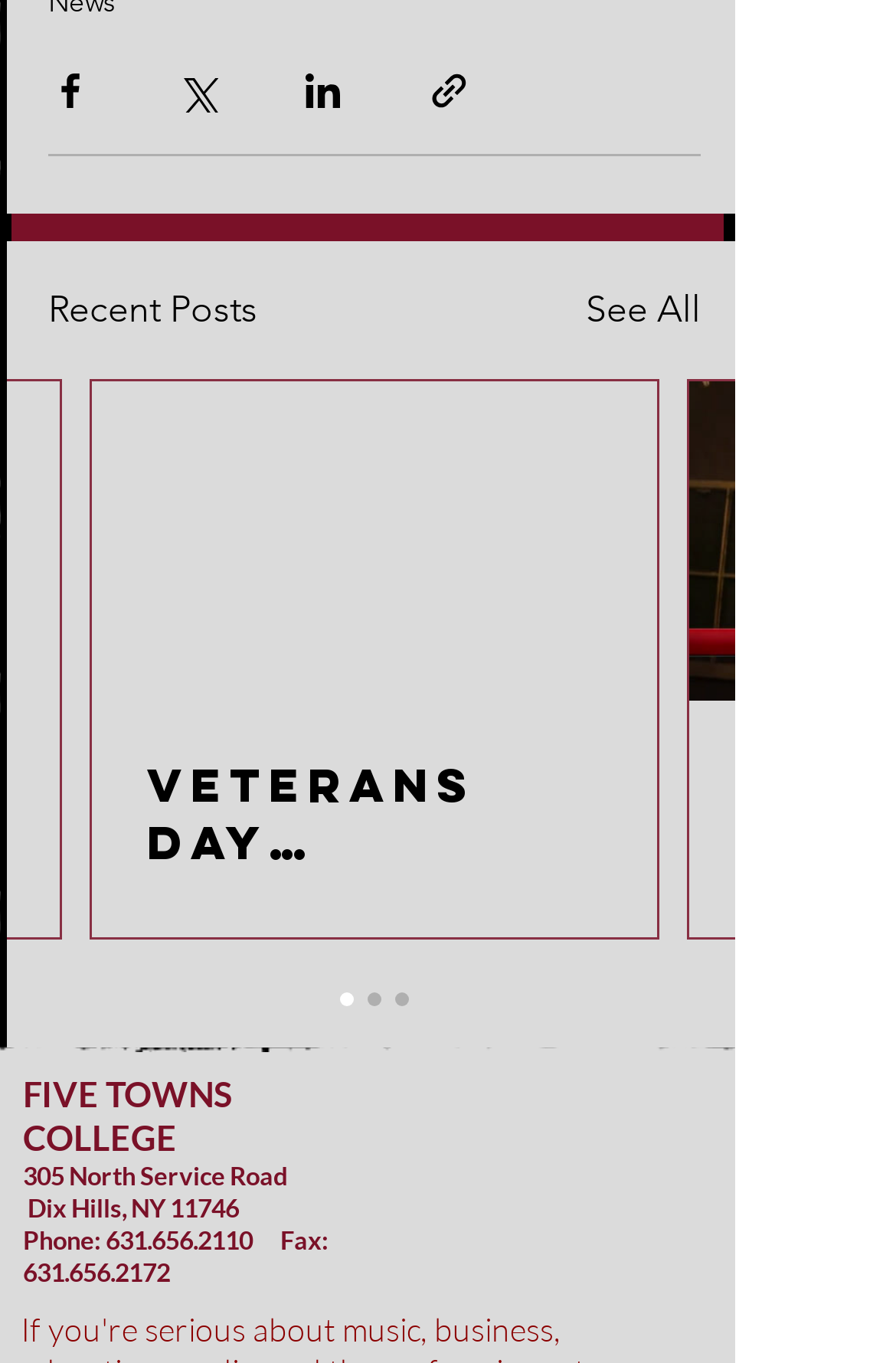Find the bounding box coordinates for the UI element that matches this description: "See All".

[0.654, 0.208, 0.782, 0.248]